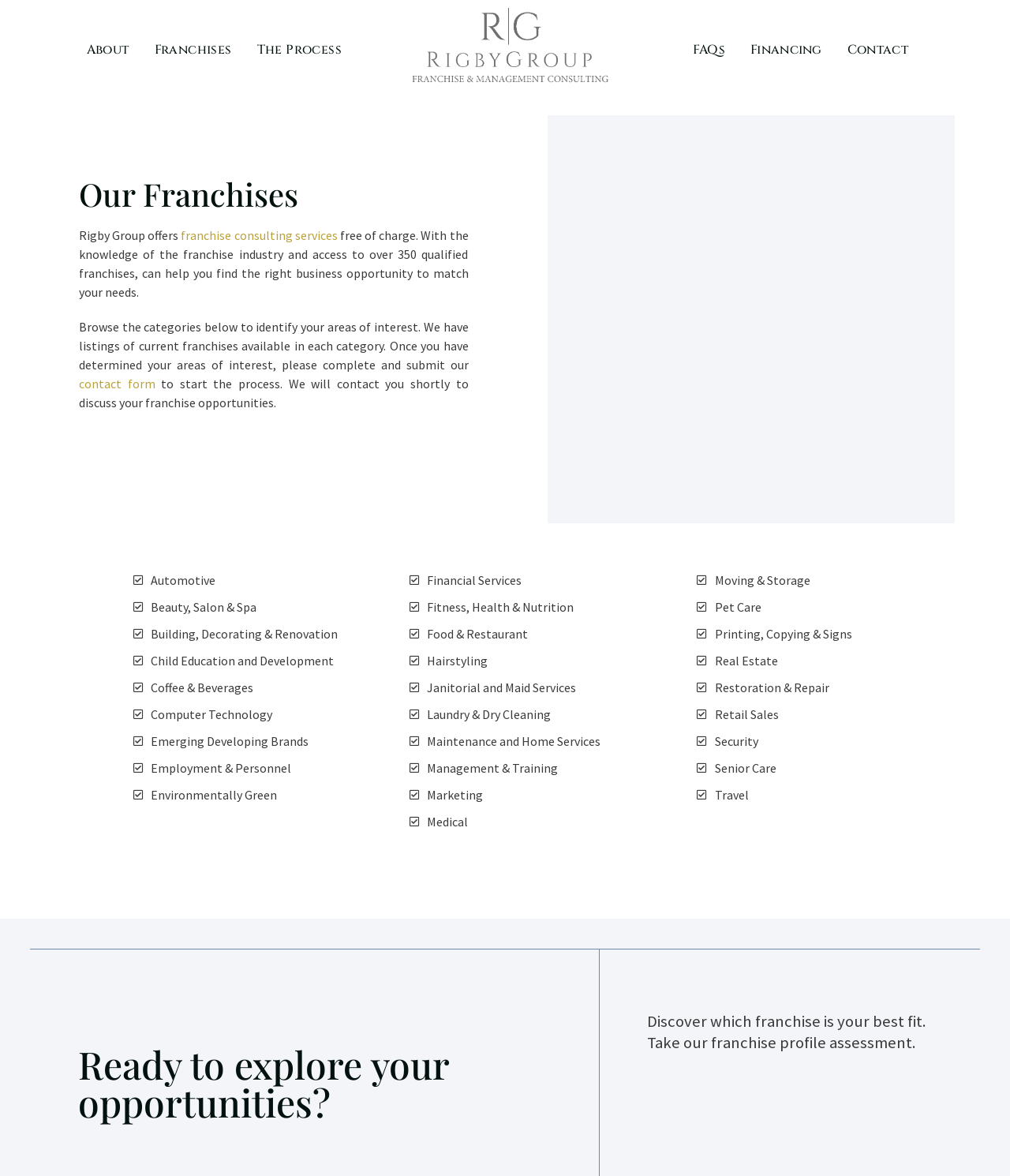What is the purpose of the 'contact form'?
Respond to the question with a well-detailed and thorough answer.

The webpage mentions that once you have determined your areas of interest, you should complete and submit the contact form to start the process, implying that the purpose of the contact form is to initiate the franchise exploration process.